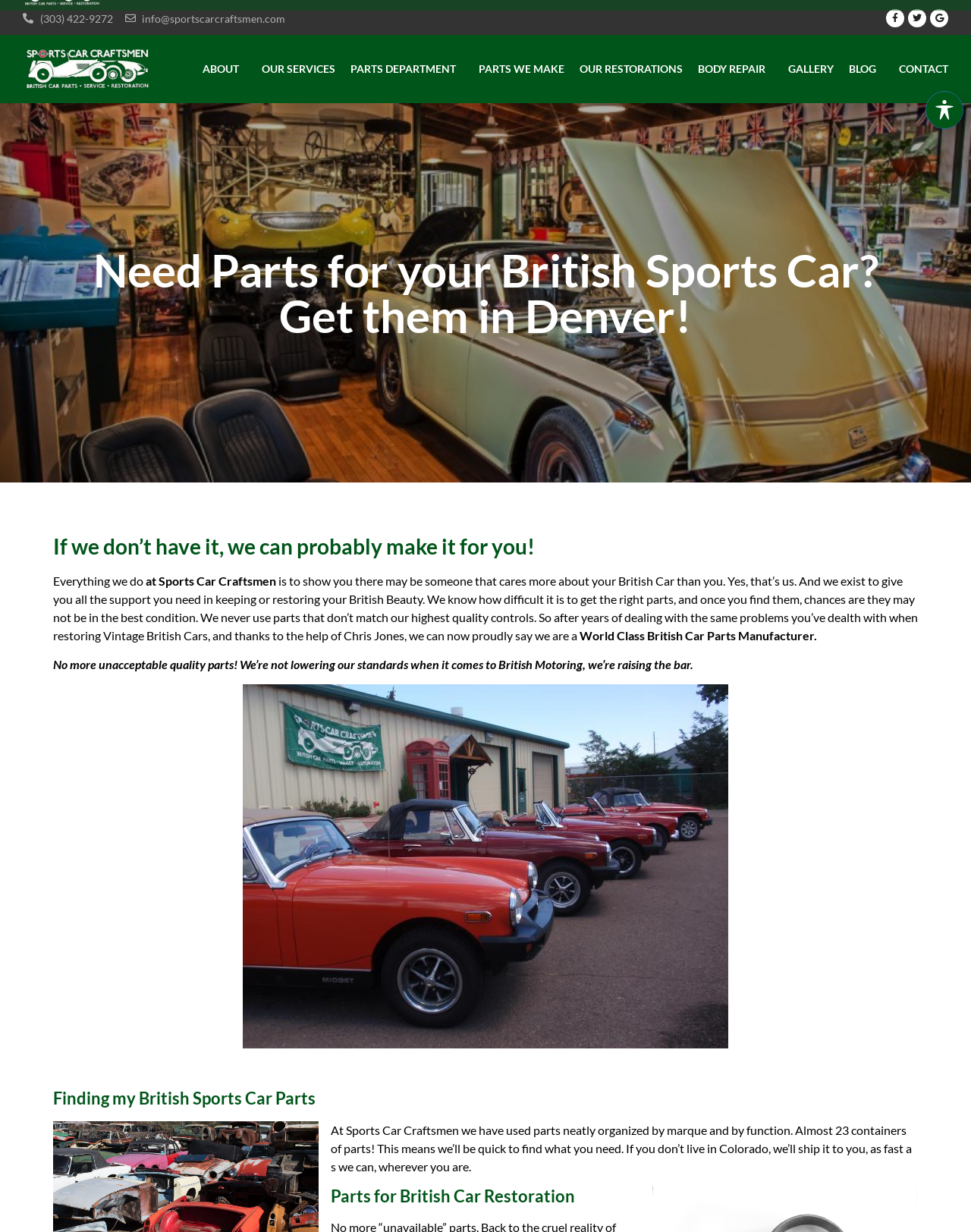What is the main service of Sports Car Craftsmen?
Give a thorough and detailed response to the question.

I inferred the main service by reading the StaticText elements, which describe the company's mission and services, and found that they are a World Class British Car Parts Manufacturer.